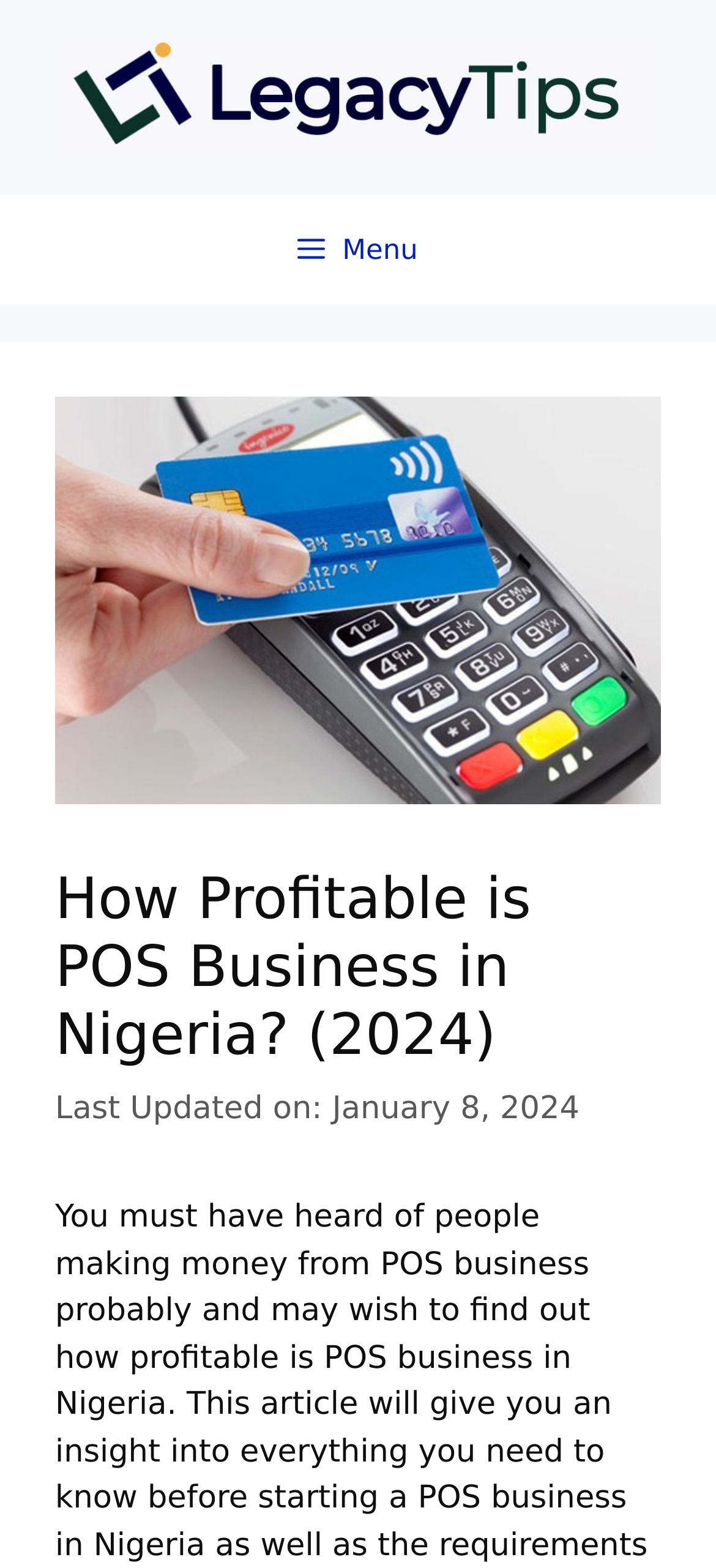Could you please study the image and provide a detailed answer to the question:
What is the topic of the main article?

The topic of the main article can be inferred from the heading 'How Profitable is POS Business in Nigeria? (2024)' which is located in the header section of the webpage.